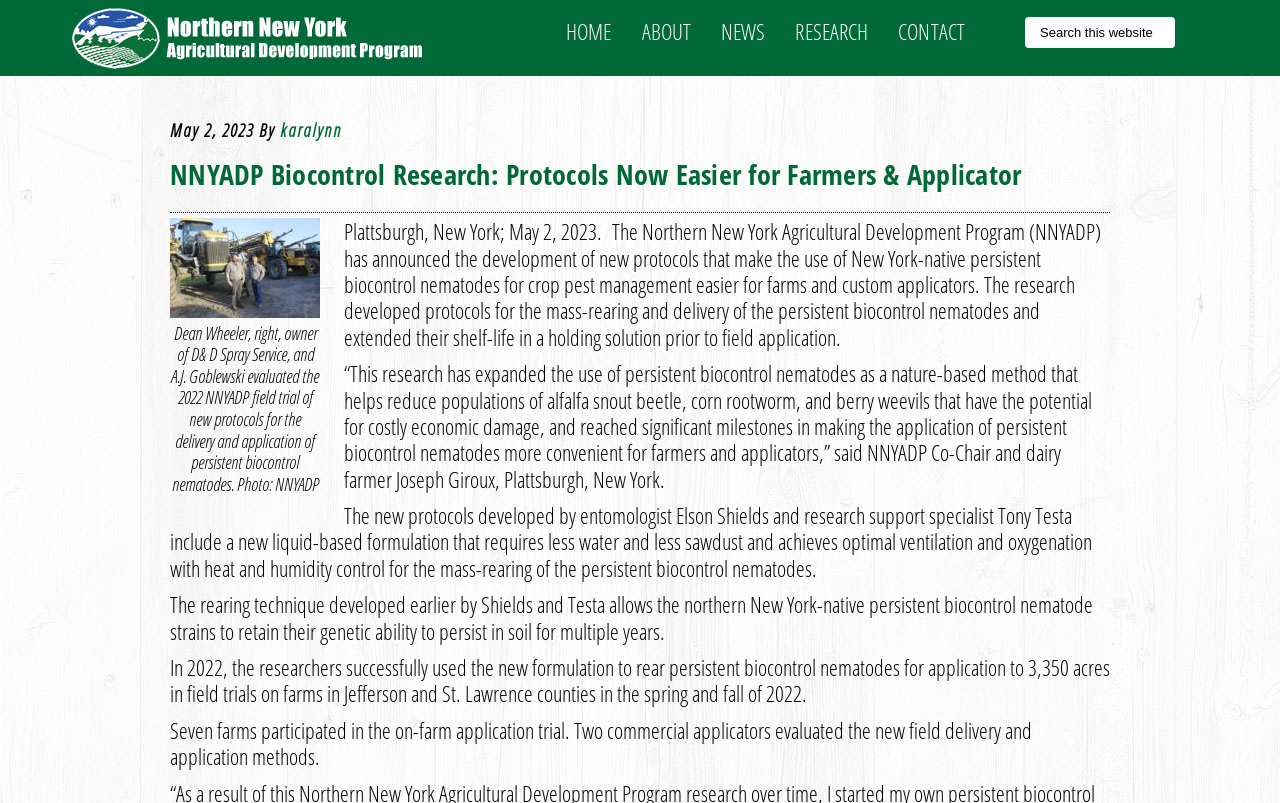Please identify and generate the text content of the webpage's main heading.

NNYADP Biocontrol Research: Protocols Now Easier for Farmers & Applicator